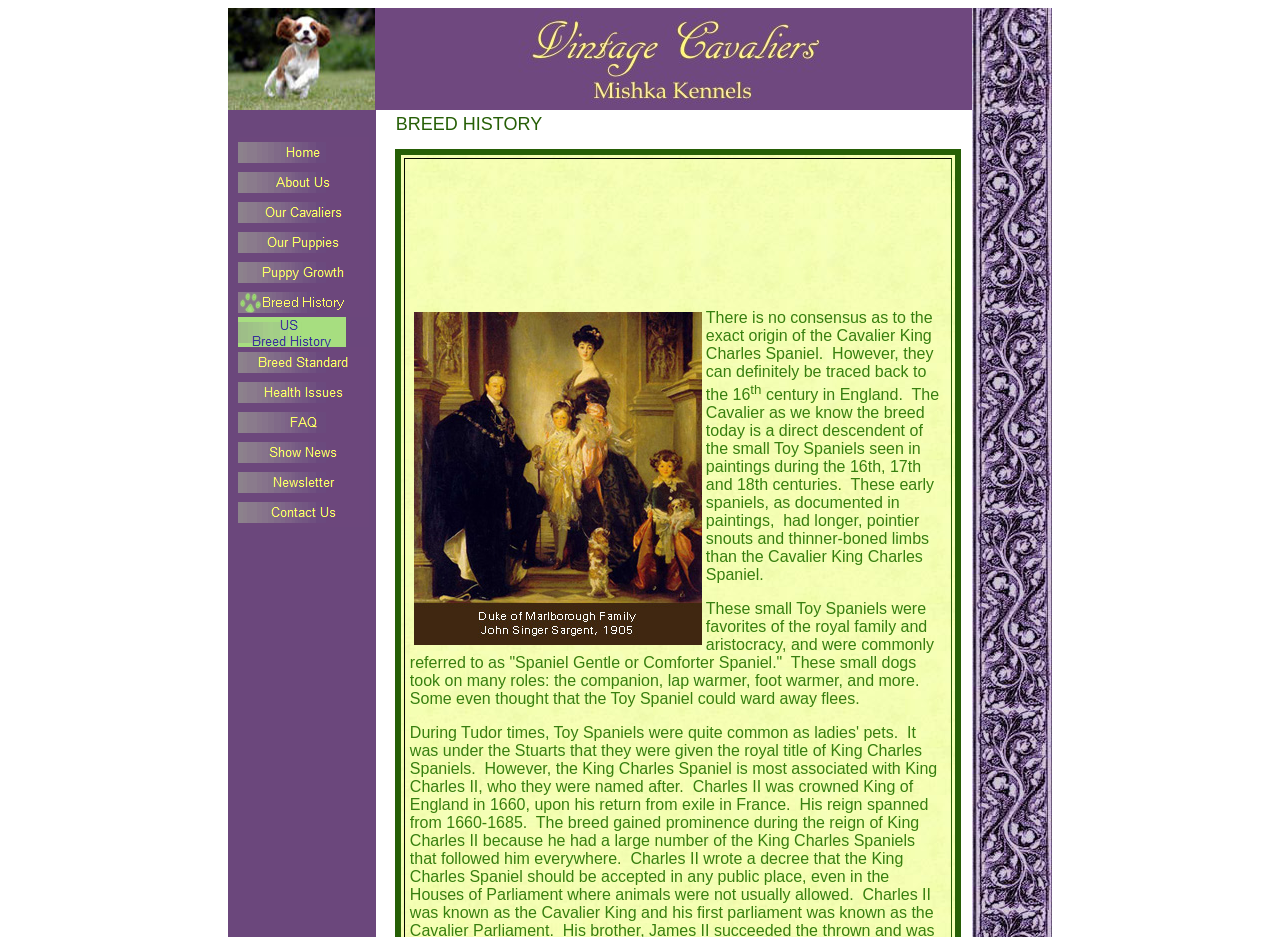Locate the bounding box coordinates of the clickable element to fulfill the following instruction: "click the logo". Provide the coordinates as four float numbers between 0 and 1 in the format [left, top, right, bottom].

[0.293, 0.009, 0.759, 0.117]